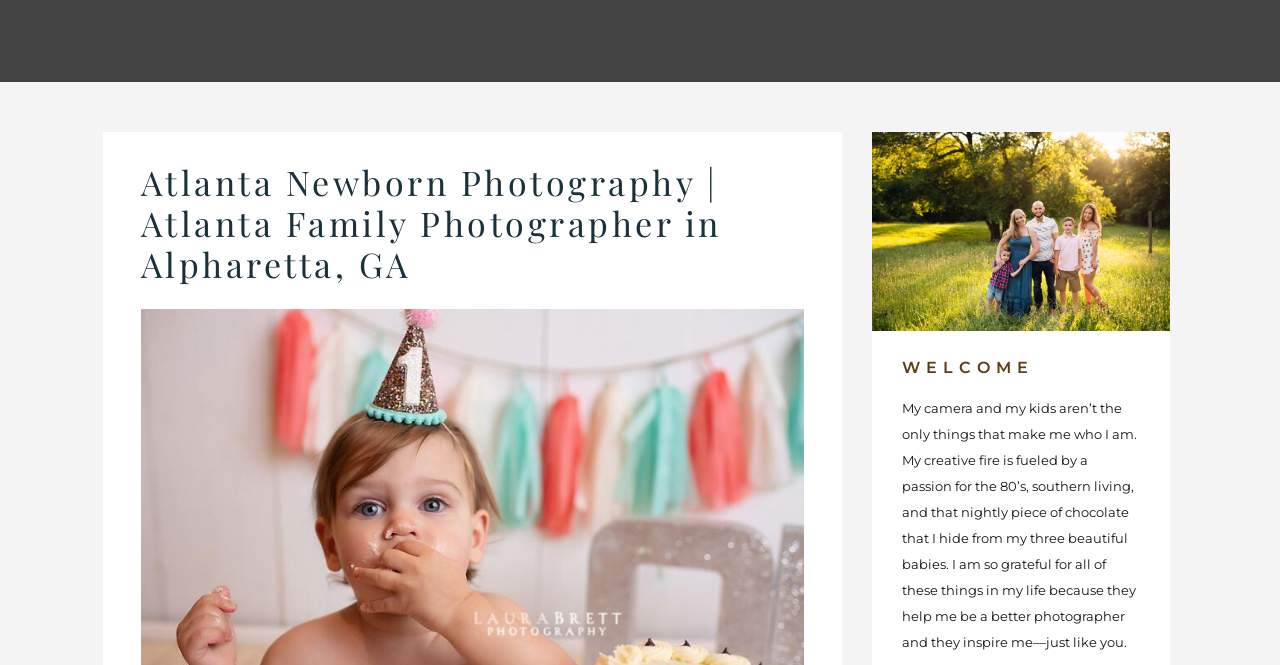Extract the bounding box coordinates for the UI element described by the text: "ABOUT". The coordinates should be in the form of [left, top, right, bottom] with values between 0 and 1.

[0.352, 0.0, 0.453, 0.062]